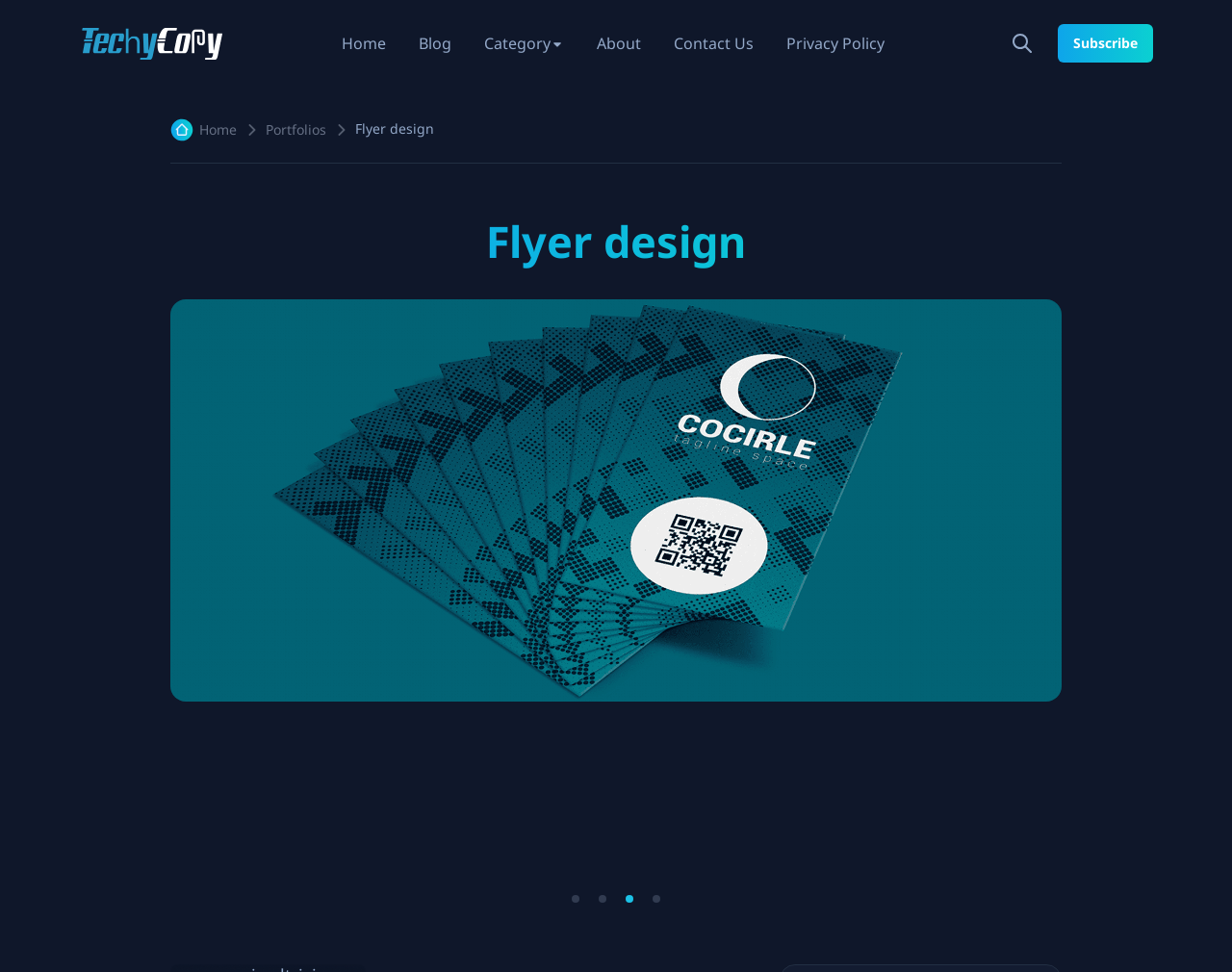Highlight the bounding box coordinates of the element you need to click to perform the following instruction: "view blog."

[0.326, 0.014, 0.379, 0.075]